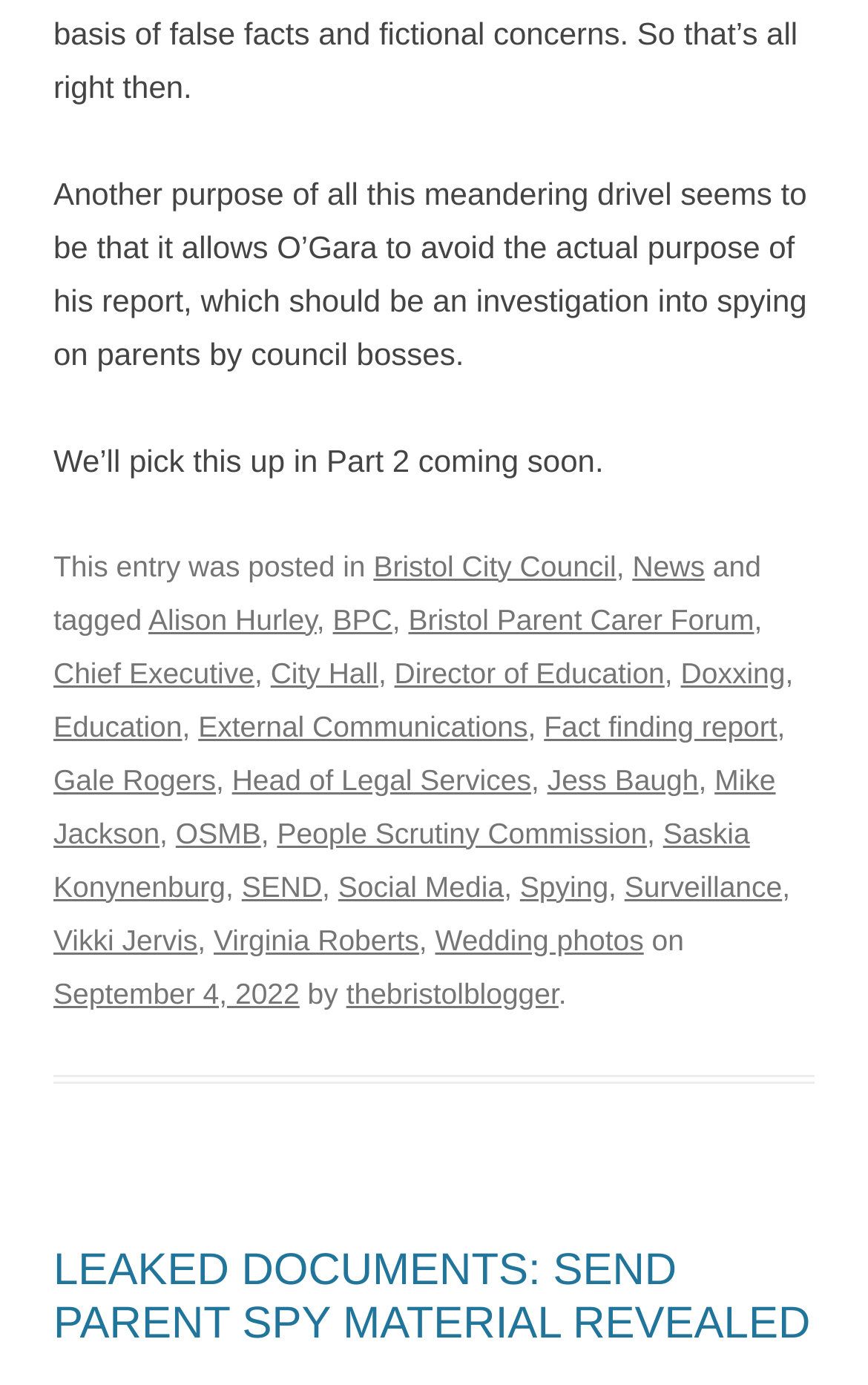What is the purpose of the report mentioned in the article?
Provide an in-depth and detailed answer to the question.

The purpose of the report mentioned in the article can be determined by reading the text 'Another purpose of all this meandering drivel seems to be that it allows O’Gara to avoid the actual purpose of his report, which should be an investigation into spying on parents by council bosses.' which is located at the top of the webpage.